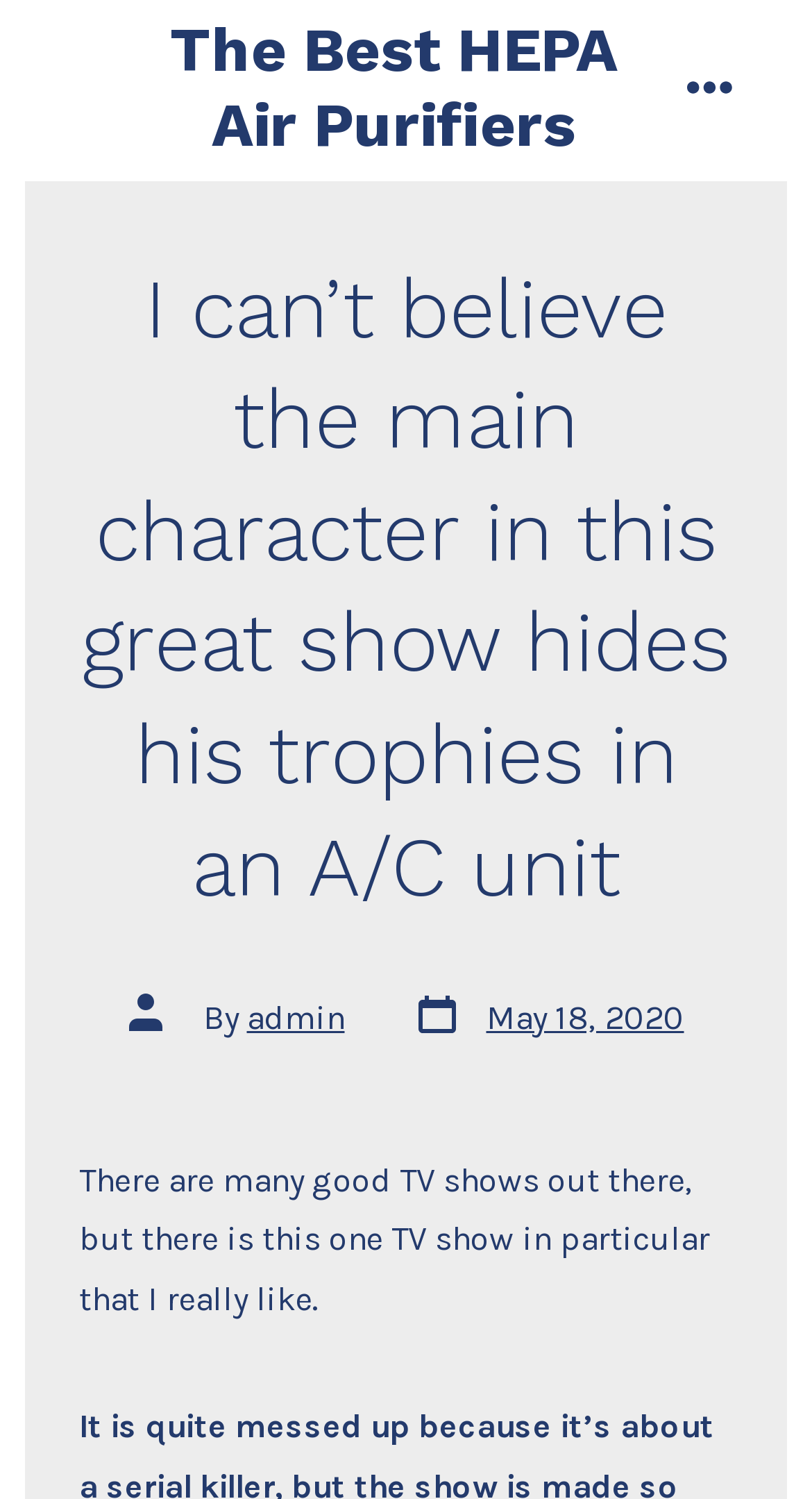Show the bounding box coordinates for the HTML element described as: "The Best HEPA Air Purifiers".

[0.167, 0.011, 0.802, 0.11]